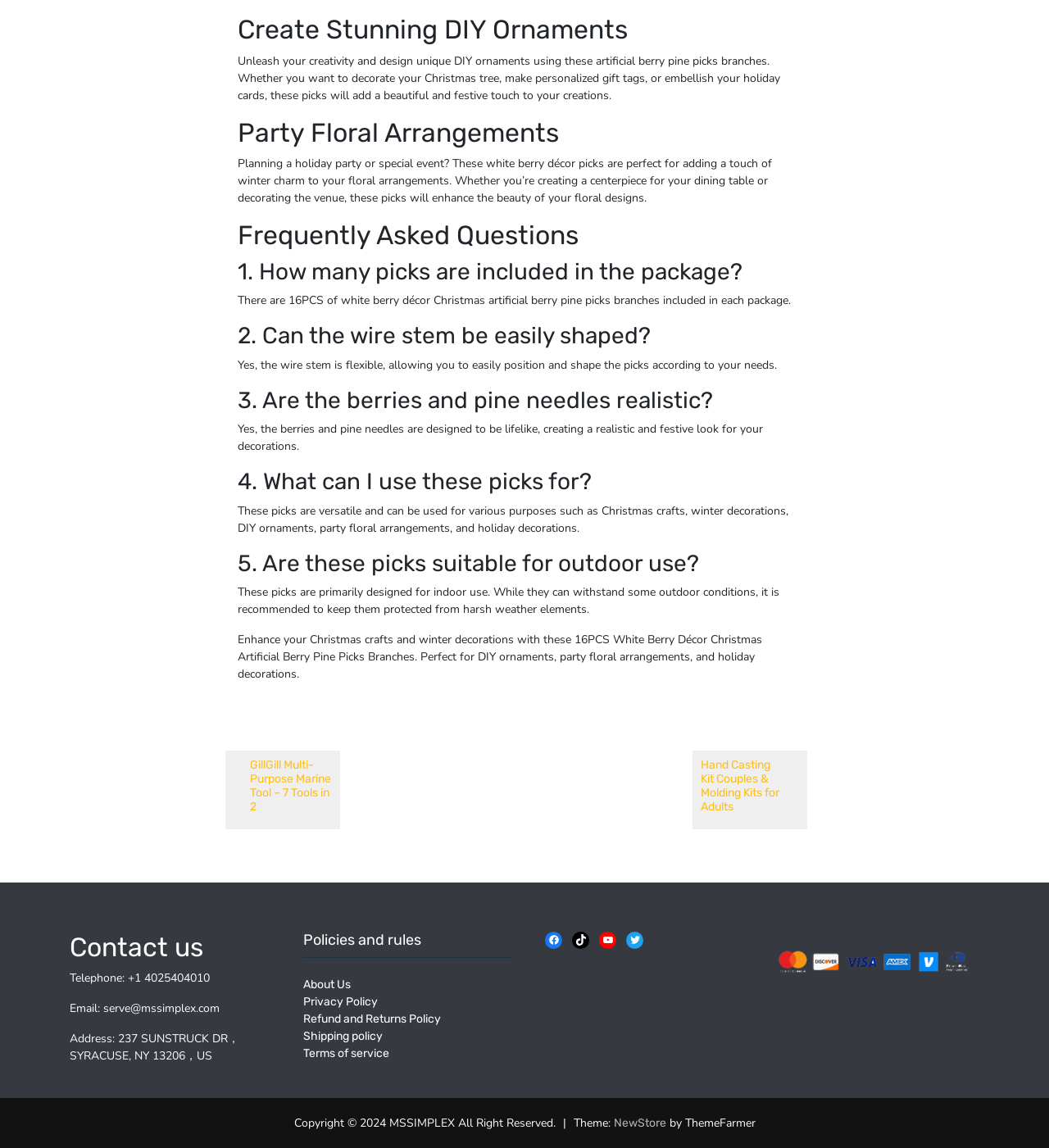Respond to the question below with a single word or phrase:
What is the recommended use environment for the picks?

Indoor use